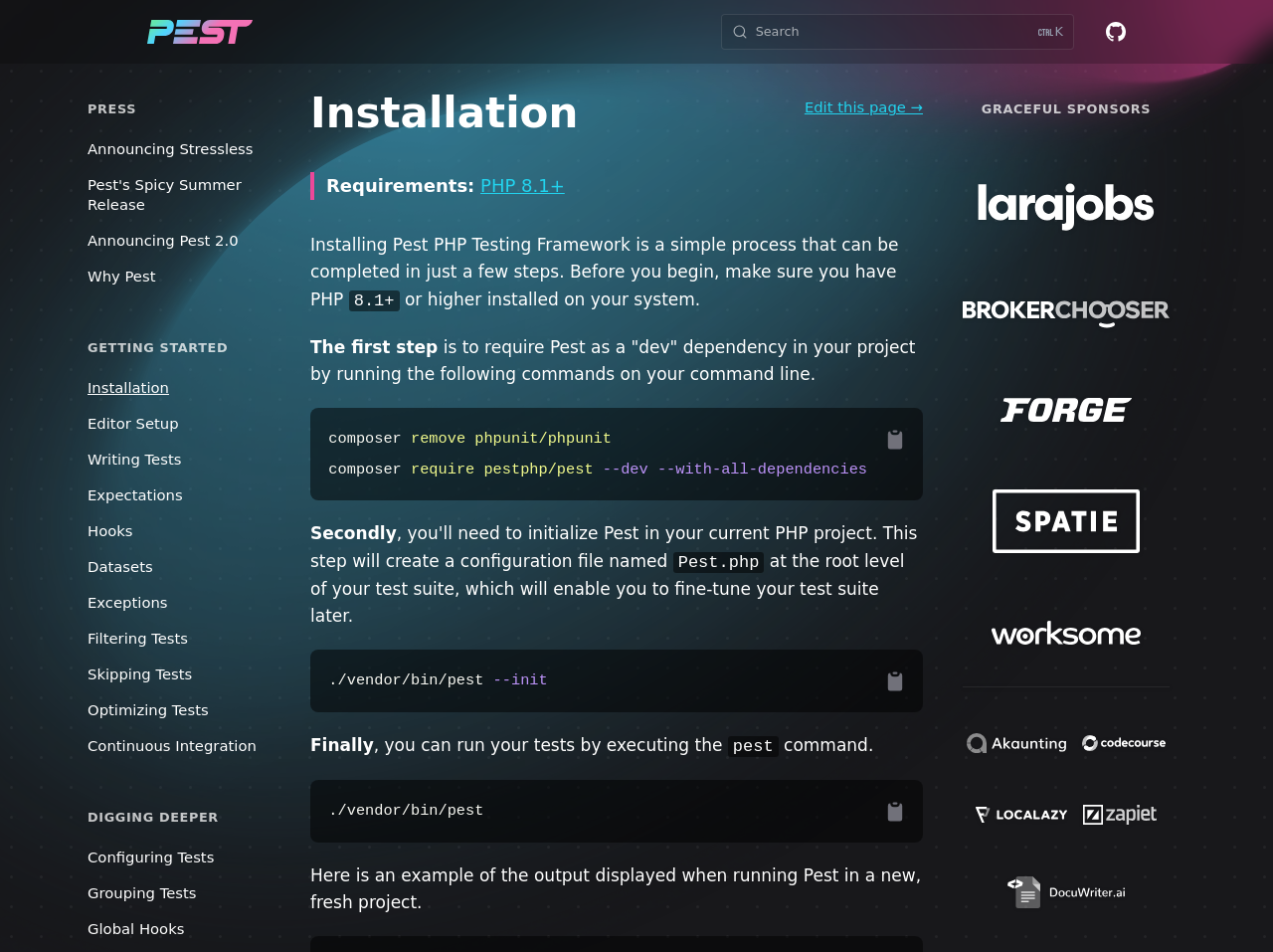Can you provide the bounding box coordinates for the element that should be clicked to implement the instruction: "Click the Search button"?

[0.566, 0.015, 0.844, 0.052]